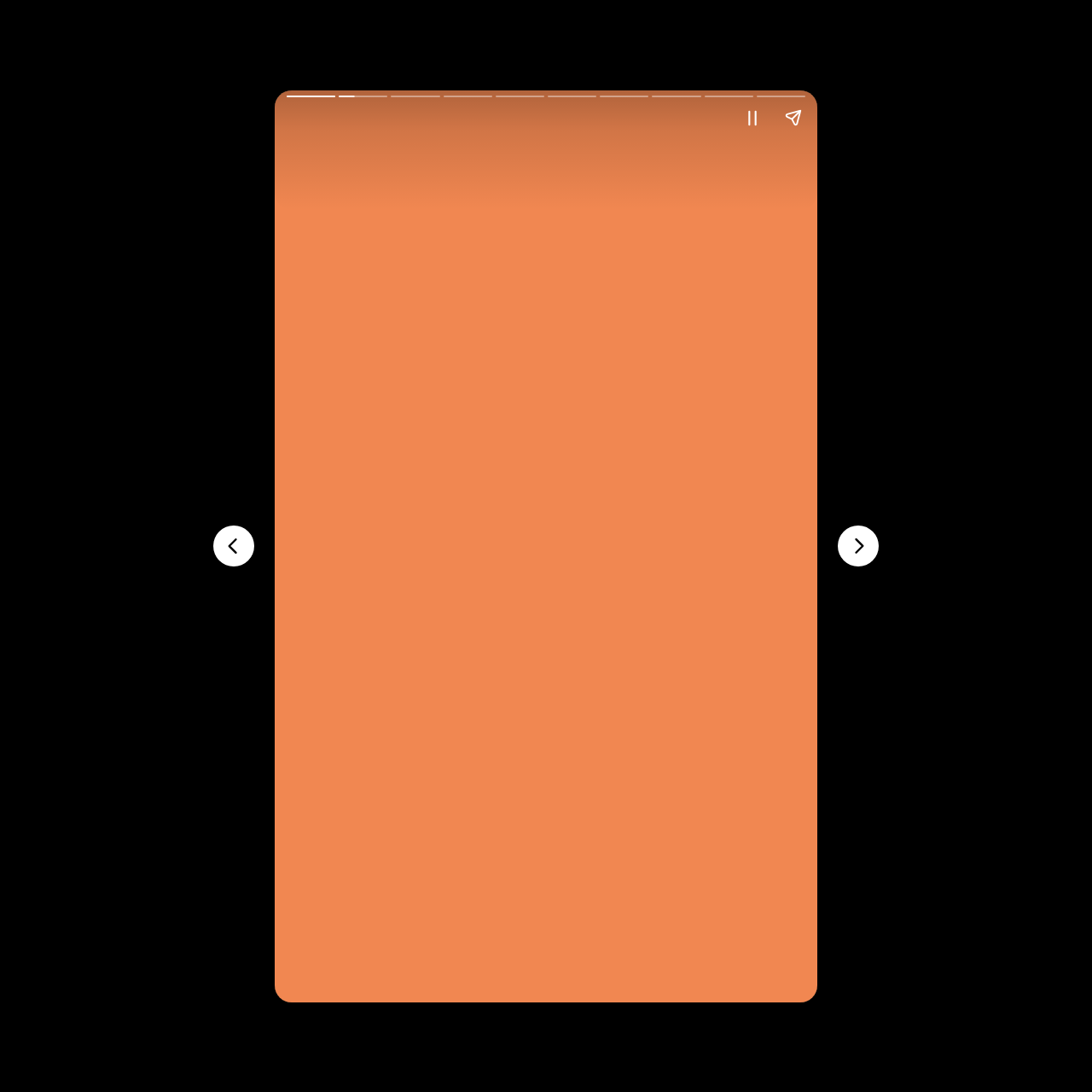Provide the bounding box for the UI element matching this description: "aria-label="Share story"".

[0.708, 0.089, 0.745, 0.126]